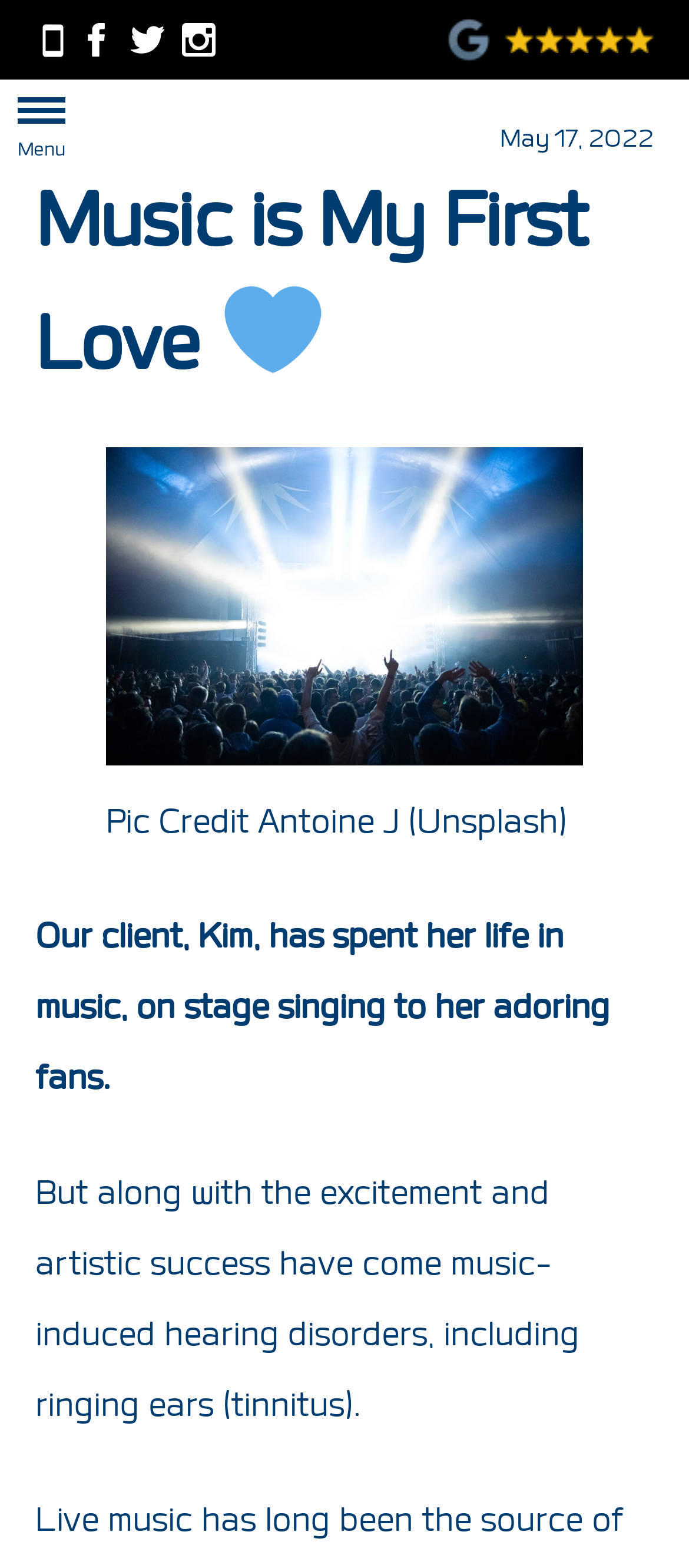Respond to the following question using a concise word or phrase: 
What is the date mentioned on the webpage?

May 17, 2022